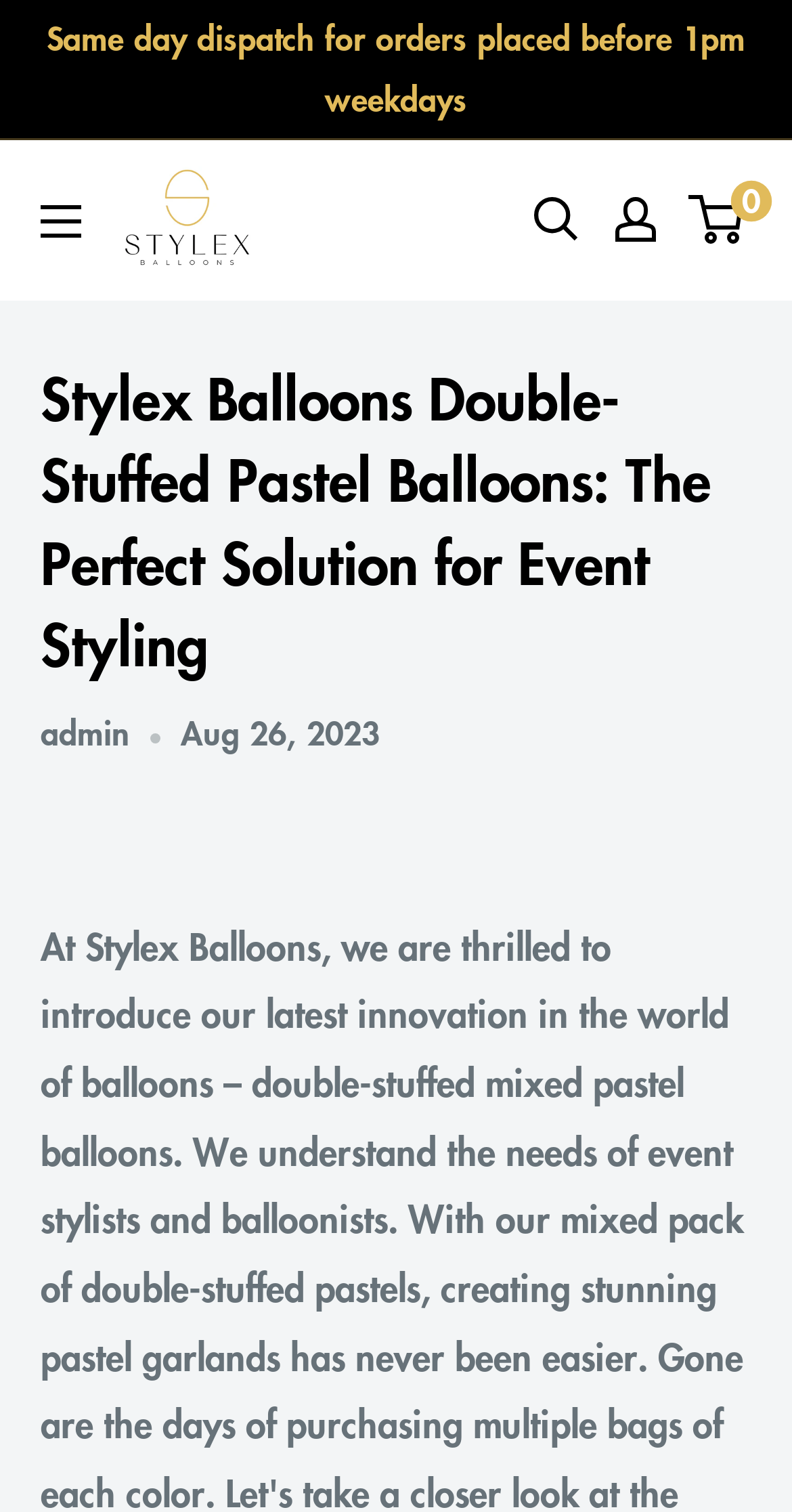Give a detailed overview of the webpage's appearance and contents.

The webpage is about Stylex Balloons, specifically introducing their latest innovation, double-stuffed mixed pastel balloons. At the top left, there is a notification stating "Same day dispatch for orders placed before 1pm weekdays". Next to it, there is a button to open the menu. 

On the top center, the company's logo "STYLEX BALLOONS" is displayed as an image, which is also a link. To the right of the logo, there are three links: "Open search", "My account", and a link showing the number "0" which controls the mini-cart.

Below these top elements, there is a header section that spans the entire width of the page. It contains a heading that reads "Stylex Balloons Double-Stuffed Pastel Balloons: The Perfect Solution for Event Styling". Underneath the heading, there is a text "admin" on the left, and a time stamp "Aug 26, 2023" on the right. 

There is a small, non-descriptive text "\xa0" at the bottom left of the header section.